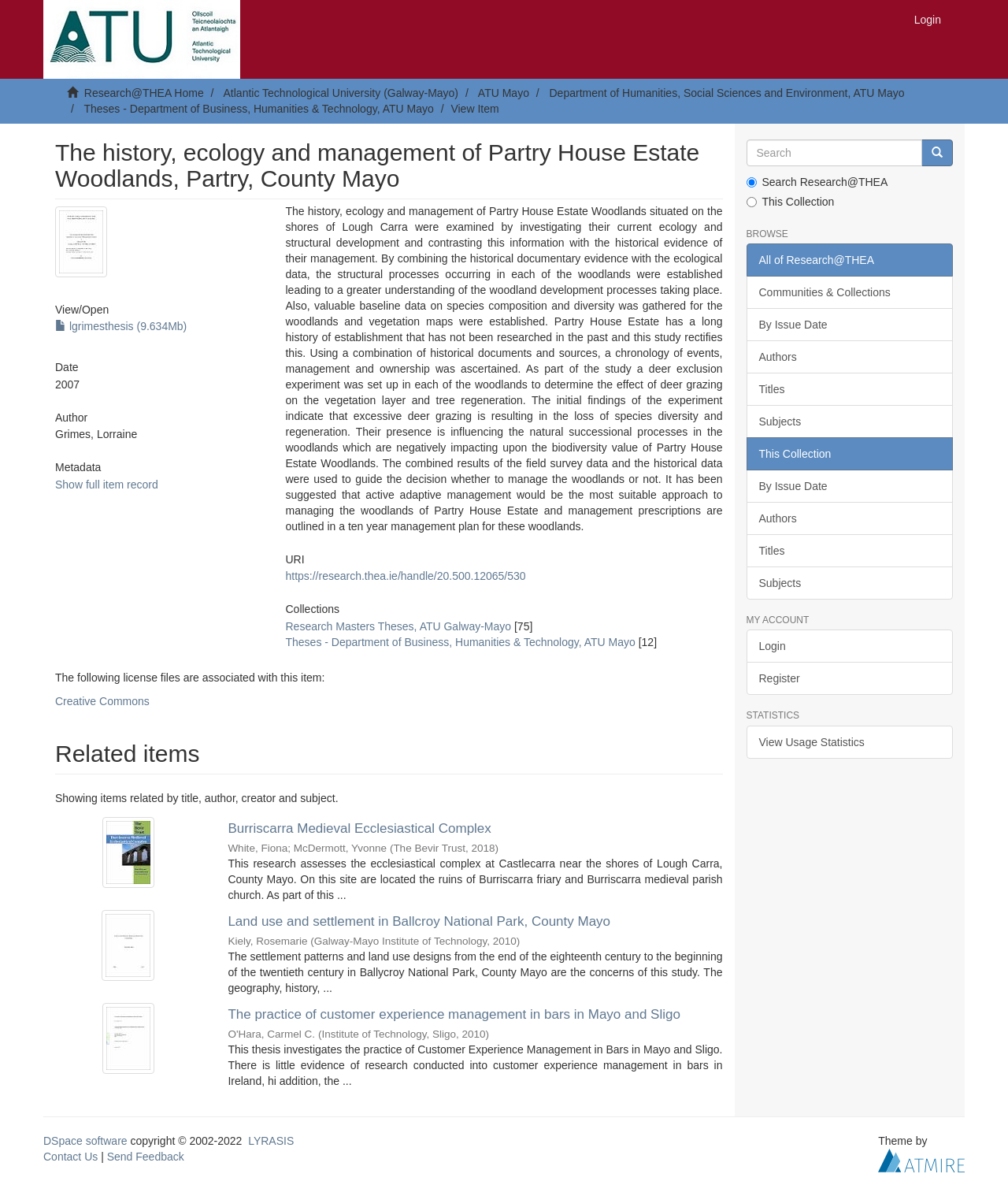Identify the coordinates of the bounding box for the element that must be clicked to accomplish the instruction: "Login".

[0.895, 0.0, 0.945, 0.033]